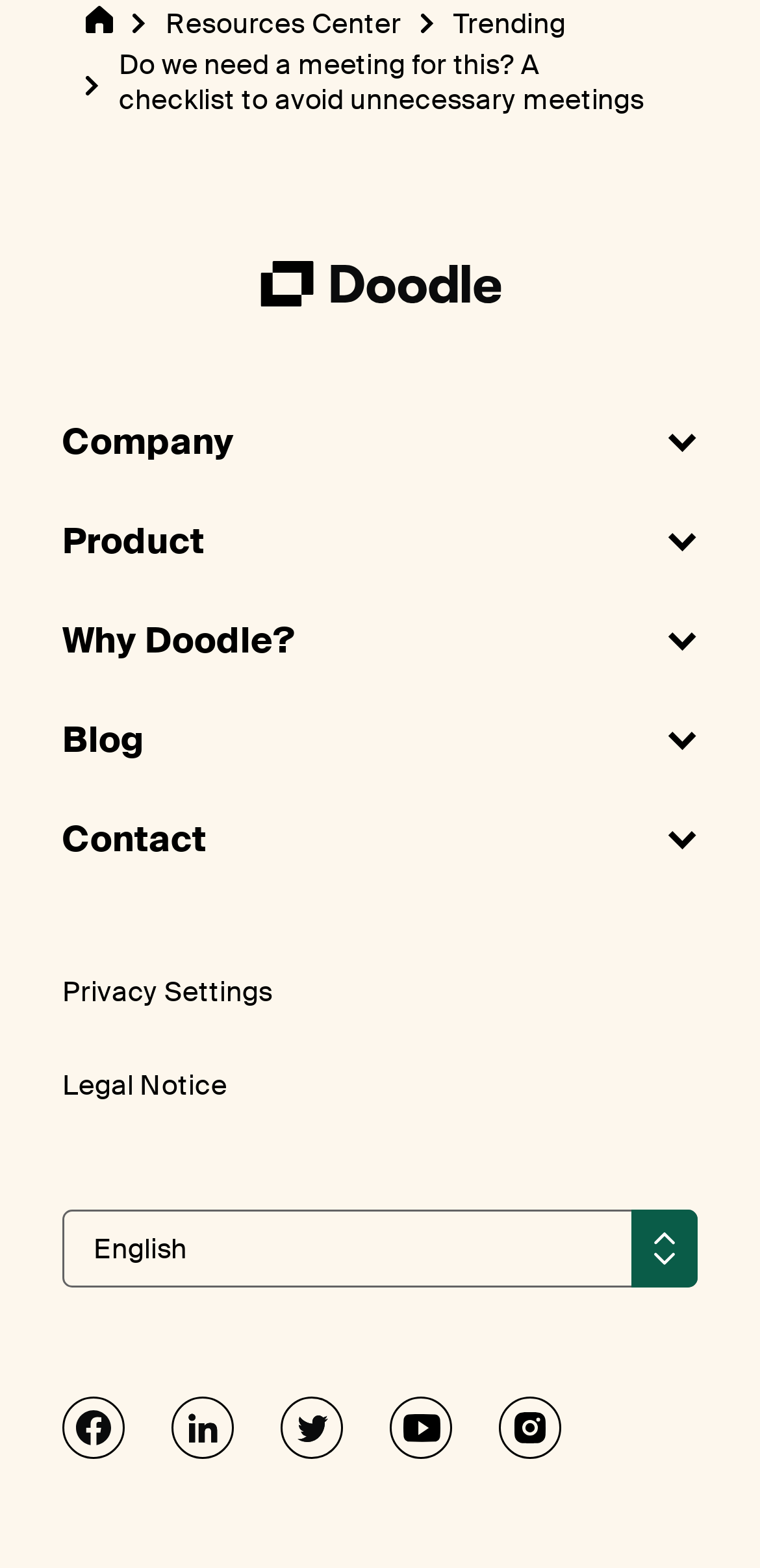Based on the element description: "alt="Ambrosiya Neo Medicine"", identify the UI element and provide its bounding box coordinates. Use four float numbers between 0 and 1, [left, top, right, bottom].

None